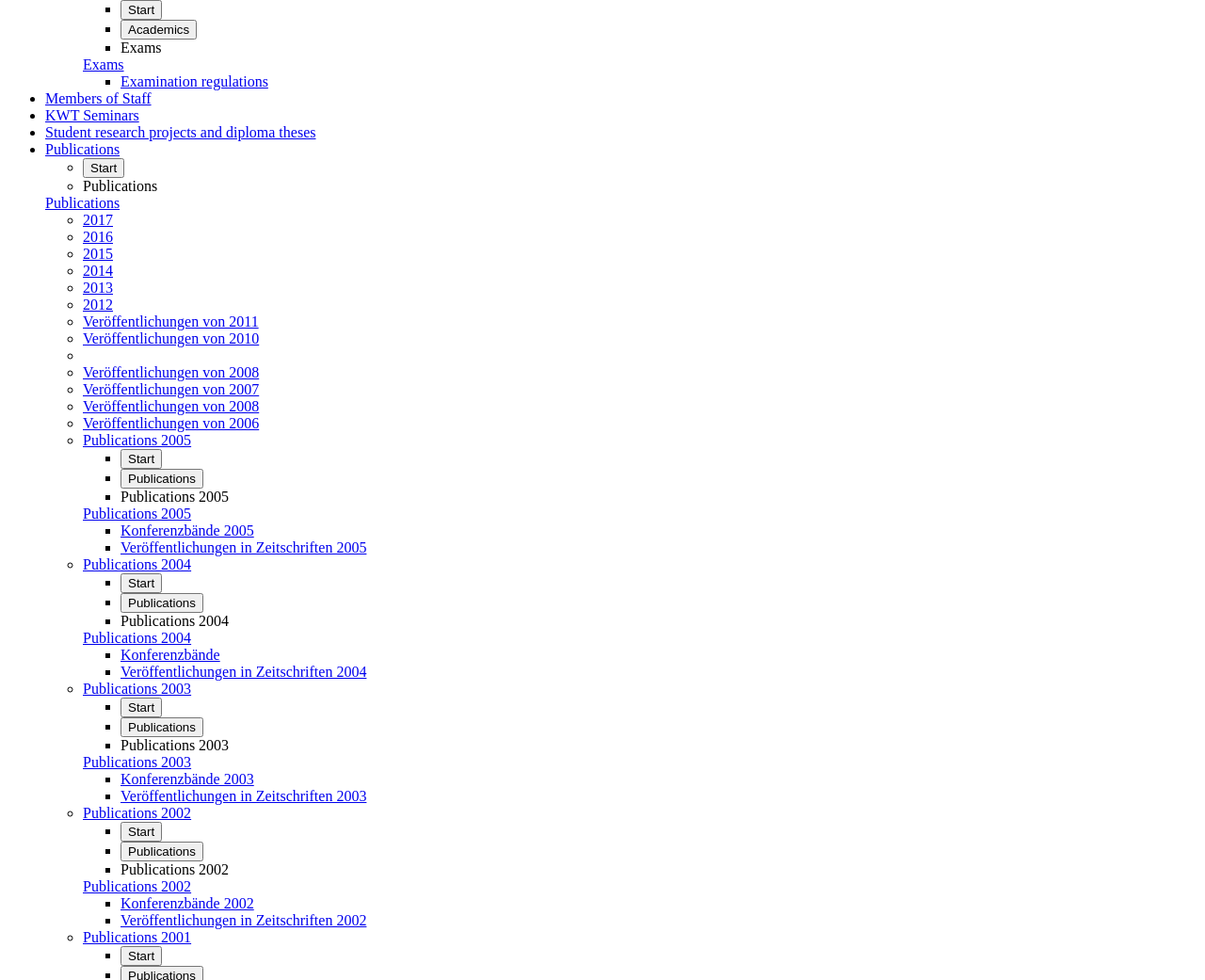Please identify the bounding box coordinates of the clickable area that will allow you to execute the instruction: "Check the copyright information".

None